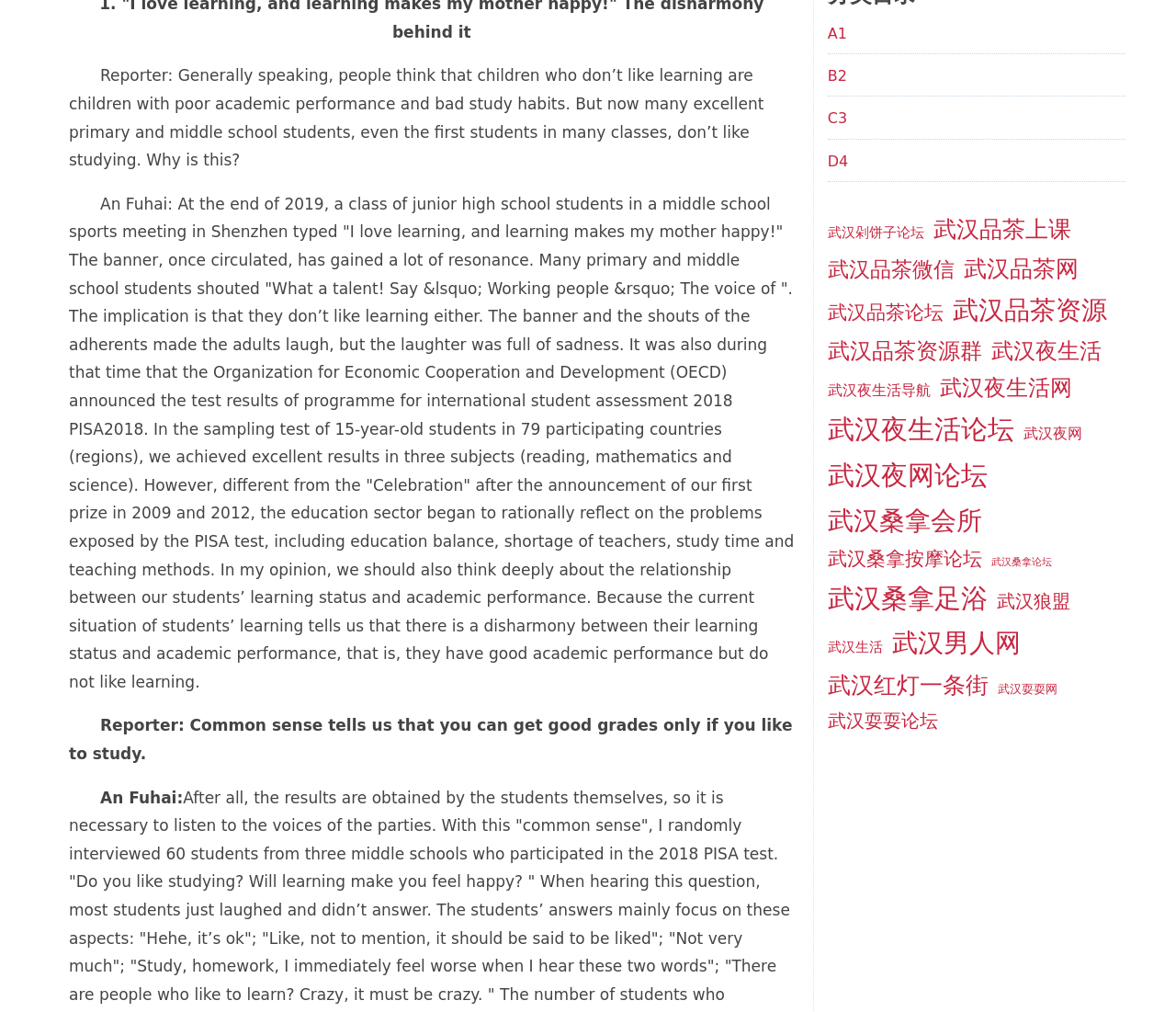Locate the coordinates of the bounding box for the clickable region that fulfills this instruction: "Click on the link '武汉剁饼子论坛'".

[0.704, 0.219, 0.786, 0.241]